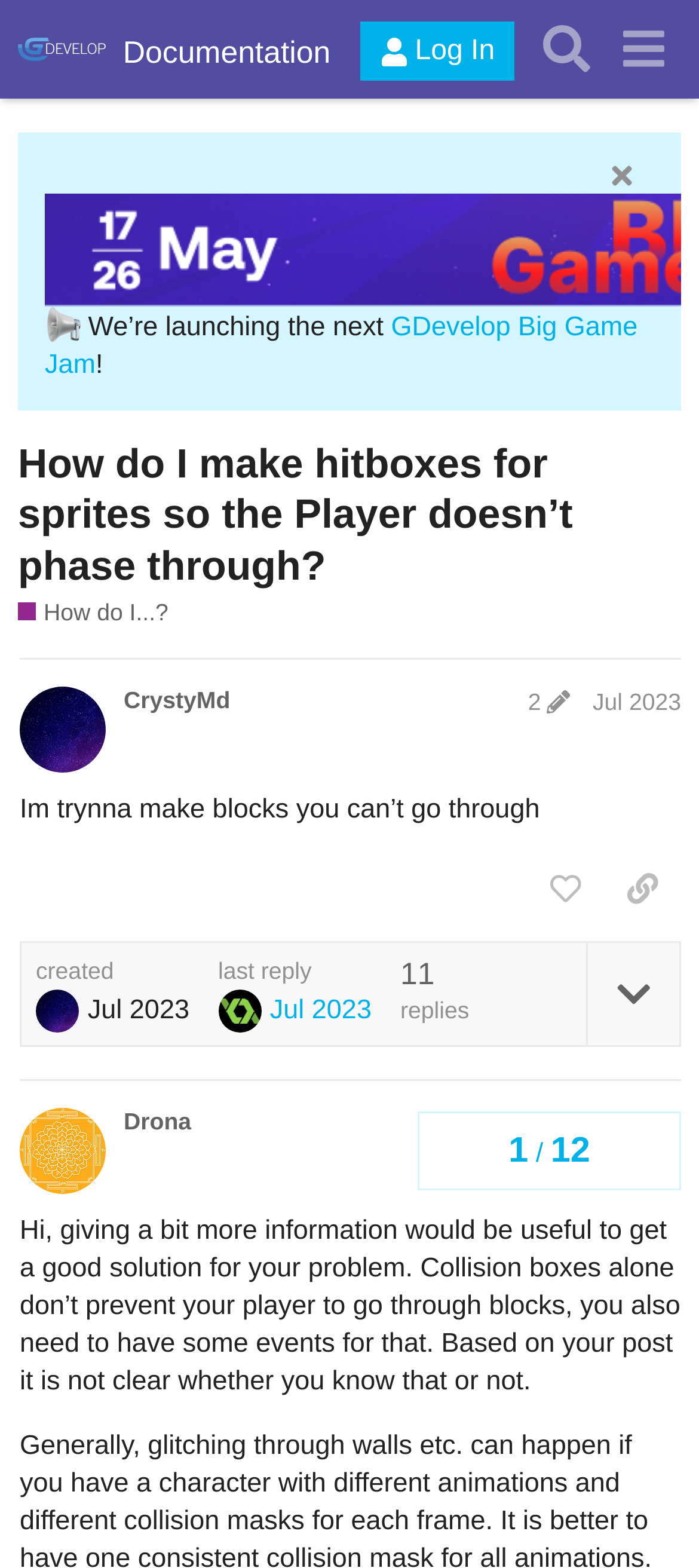Bounding box coordinates are specified in the format (top-left x, top-left y, bottom-right x, bottom-right y). All values are floating point numbers bounded between 0 and 1. Please provide the bounding box coordinate of the region this sentence describes: Drona

[0.177, 0.706, 0.274, 0.724]